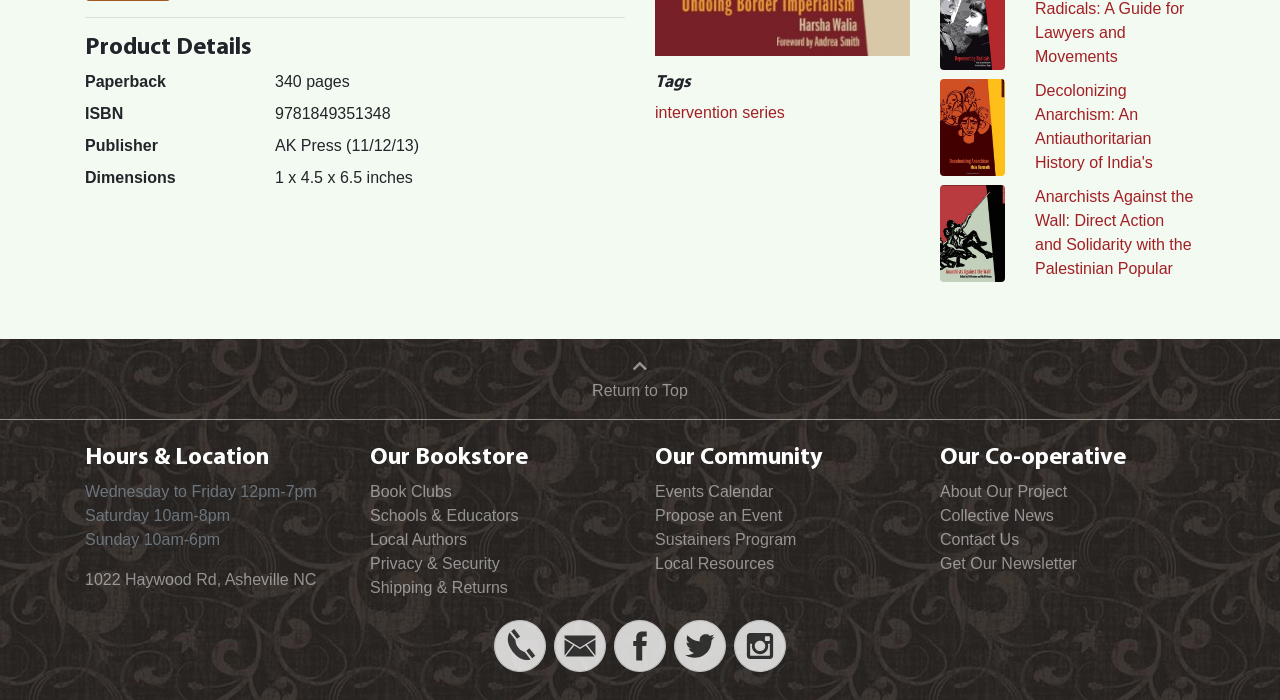Identify the bounding box for the UI element that is described as follows: "Propose an Event".

[0.512, 0.725, 0.611, 0.749]